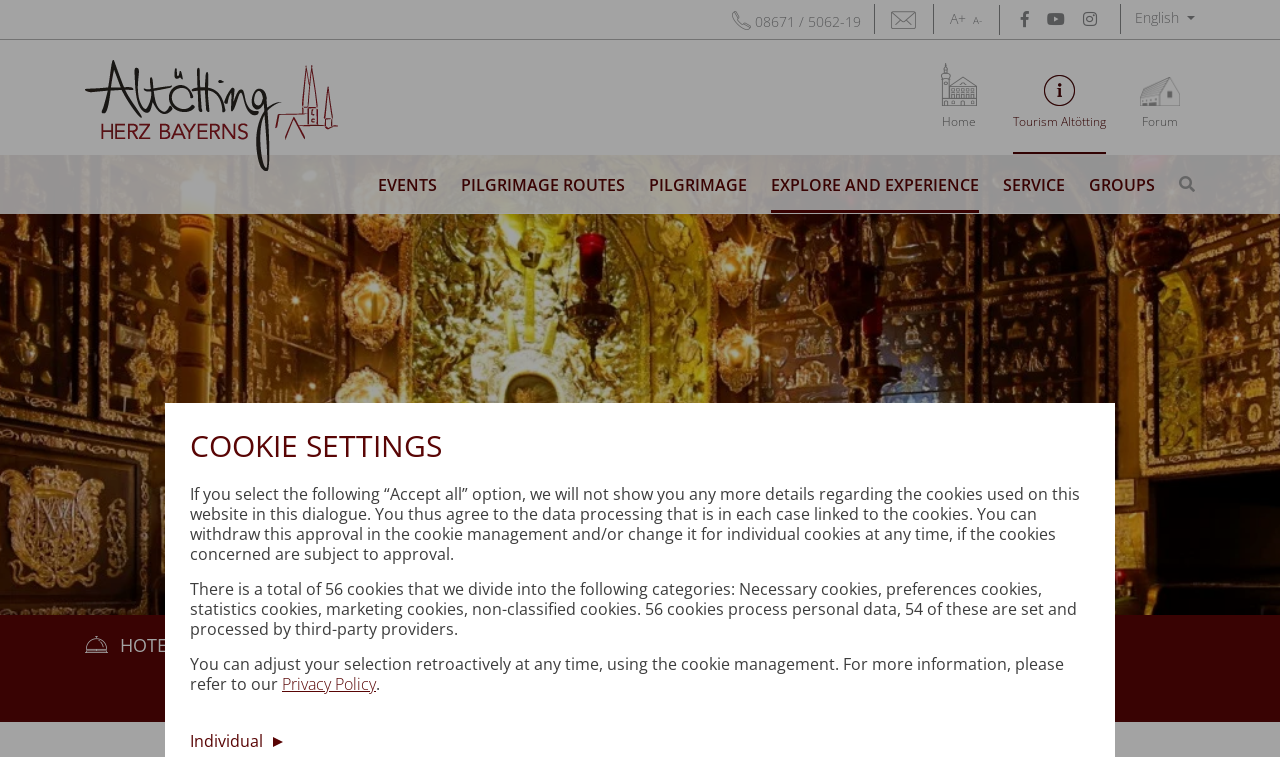Illustrate the webpage's structure and main components comprehensively.

The webpage is about tourism in Altötting, a pilgrimage town. At the top, there are several links and buttons, including a language selection button, a search bar, and links to different sections of the website, such as "Home", "Tourism Altötting", and "Forum". 

Below the top section, there are five main links: "EVENTS", "PILGRIMAGE ROUTES", "PILGRIMAGE", "EXPLORE AND EXPERIENCE", and "SERVICE". These links are positioned horizontally across the page.

On the left side of the page, there is a large image of the interior of a chapel, specifically the Altöttinger Gnadenkapelle with the black Madonna. 

On the right side of the page, there is a hotel search section, which includes a text box to input arrival dates, a dropdown menu for duration, and a field to select the number of persons. There is also a "Search" button.

Further down the page, there is a section about cookie settings, which includes a heading, several paragraphs of text, and a link to the "Privacy Policy". There is also an "Individual" button that allows users to adjust their cookie settings.

Throughout the page, there are several icons and images, including a bell icon and a few social media icons.